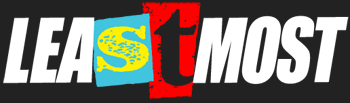Give a thorough caption of the image, focusing on all visible elements.

The image features a stylized logo for "Leastmost," characterized by a bold, dynamic design that creatively uses color and typography. The word "LEAST" is prominently displayed in uppercase letters with an eye-catching yellow "s" set against a vibrant blue background, while "MOST" is presented in white uppercase letters on a contrasting red block. This combination of colors and shapes delivers a playful yet strong visual impact, perfectly suited for a brand likely focused on creative content or cultural commentary. The background is dark, enhancing the vibrancy of the logo elements. Overall, the logo effectively conveys a sense of energy and appeal, making it a distinctive representation of the "Leastmost" identity.